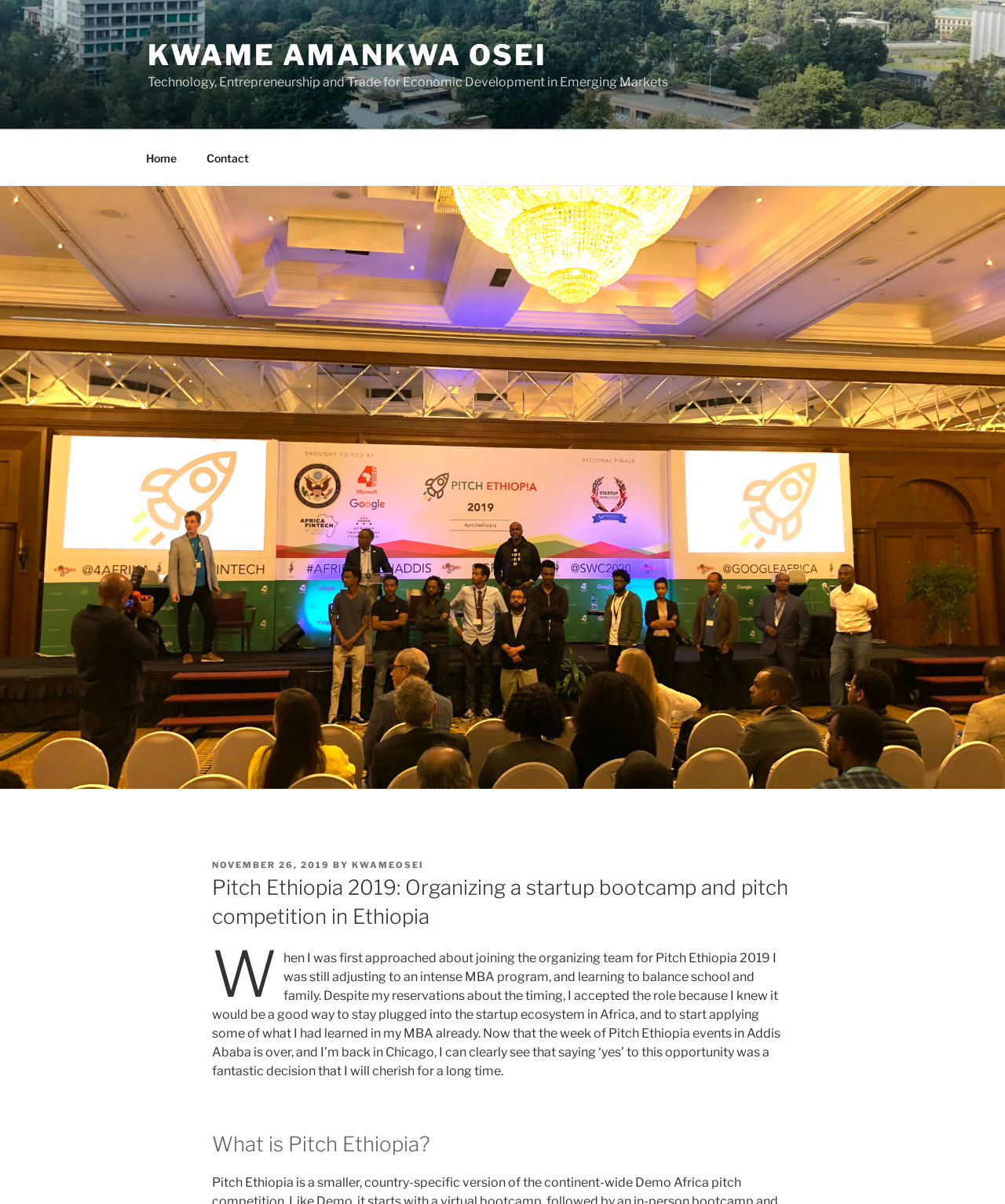Give a one-word or phrase response to the following question: Who is the author of this article?

Kwame Amankwa Osei